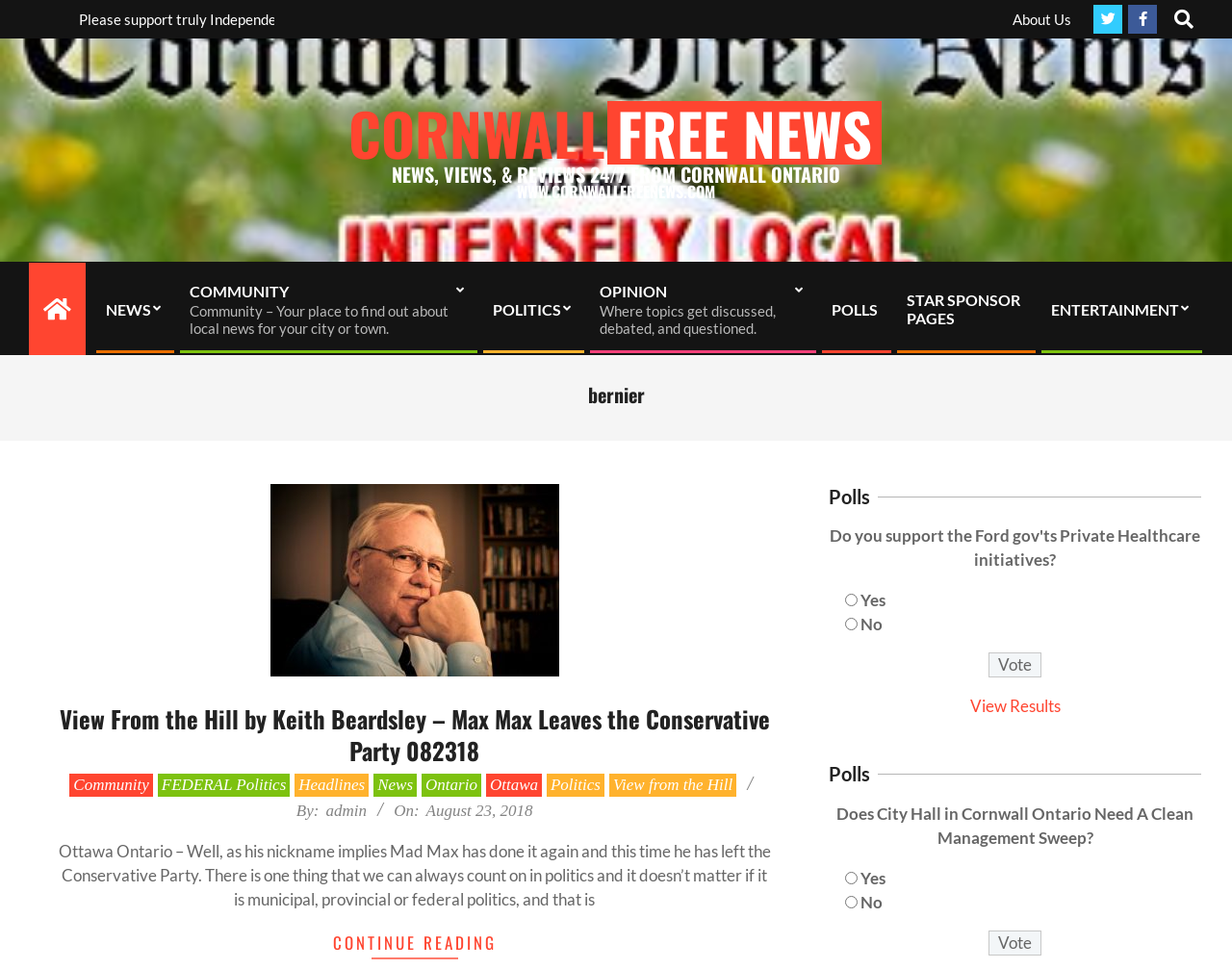Identify the bounding box coordinates of the specific part of the webpage to click to complete this instruction: "Go to About Us page".

[0.822, 0.011, 0.87, 0.028]